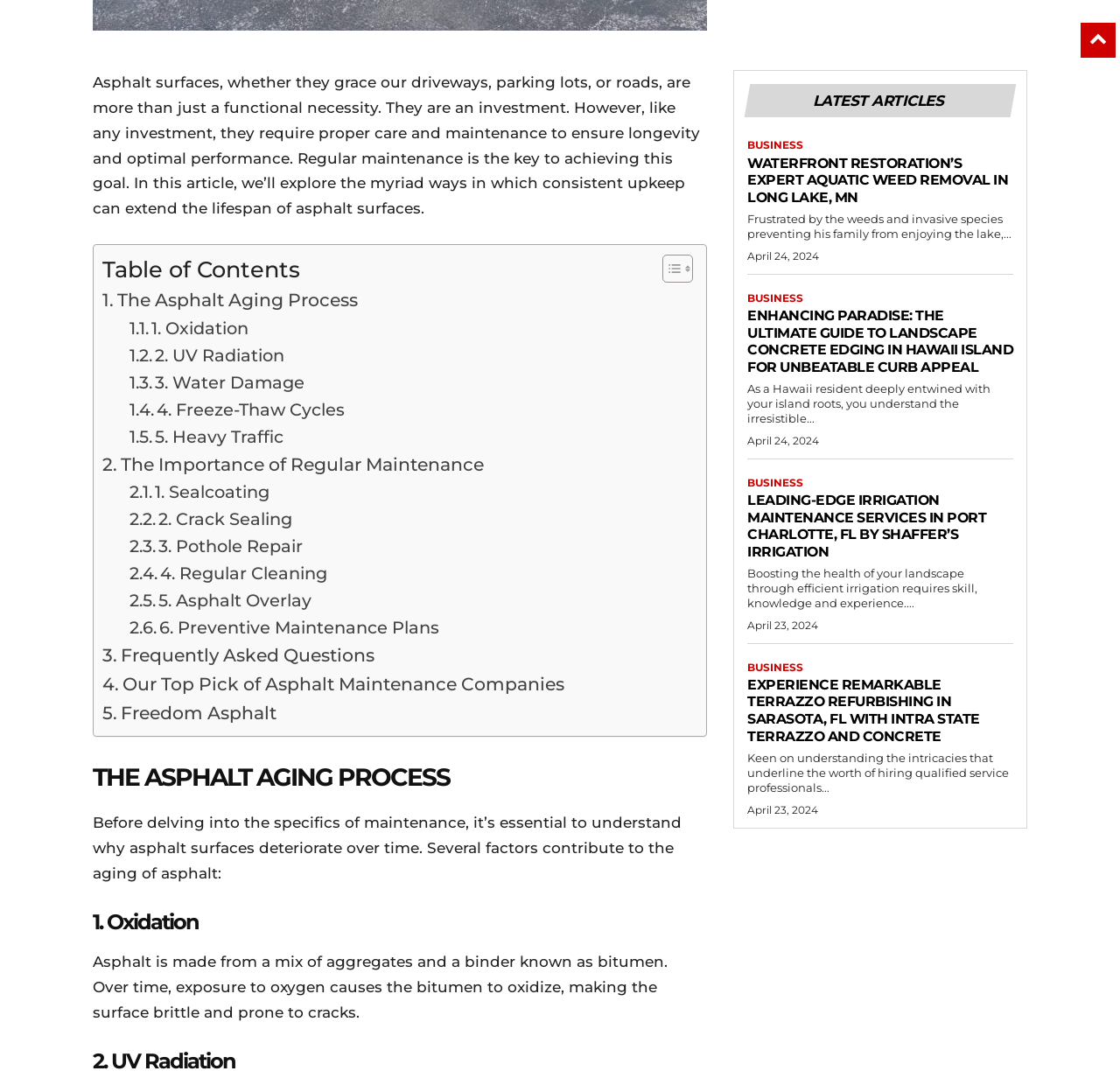Pinpoint the bounding box coordinates for the area that should be clicked to perform the following instruction: "View the 'Animal Classification' interactive bulletin board idea".

None